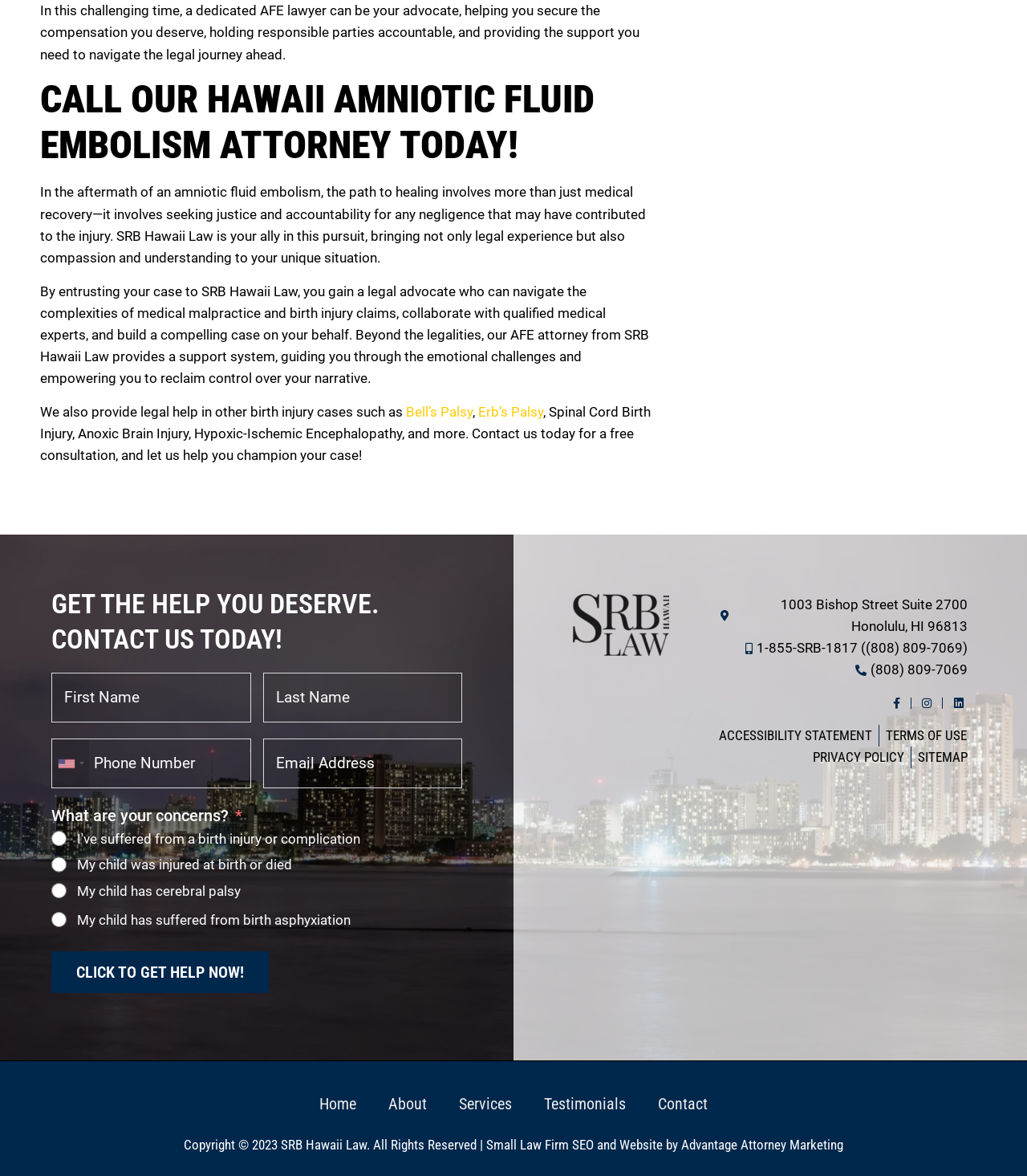What other birth injury cases does SRB Hawaii Law handle?
Look at the screenshot and respond with a single word or phrase.

Bell's Palsy, Erb's Palsy, etc.